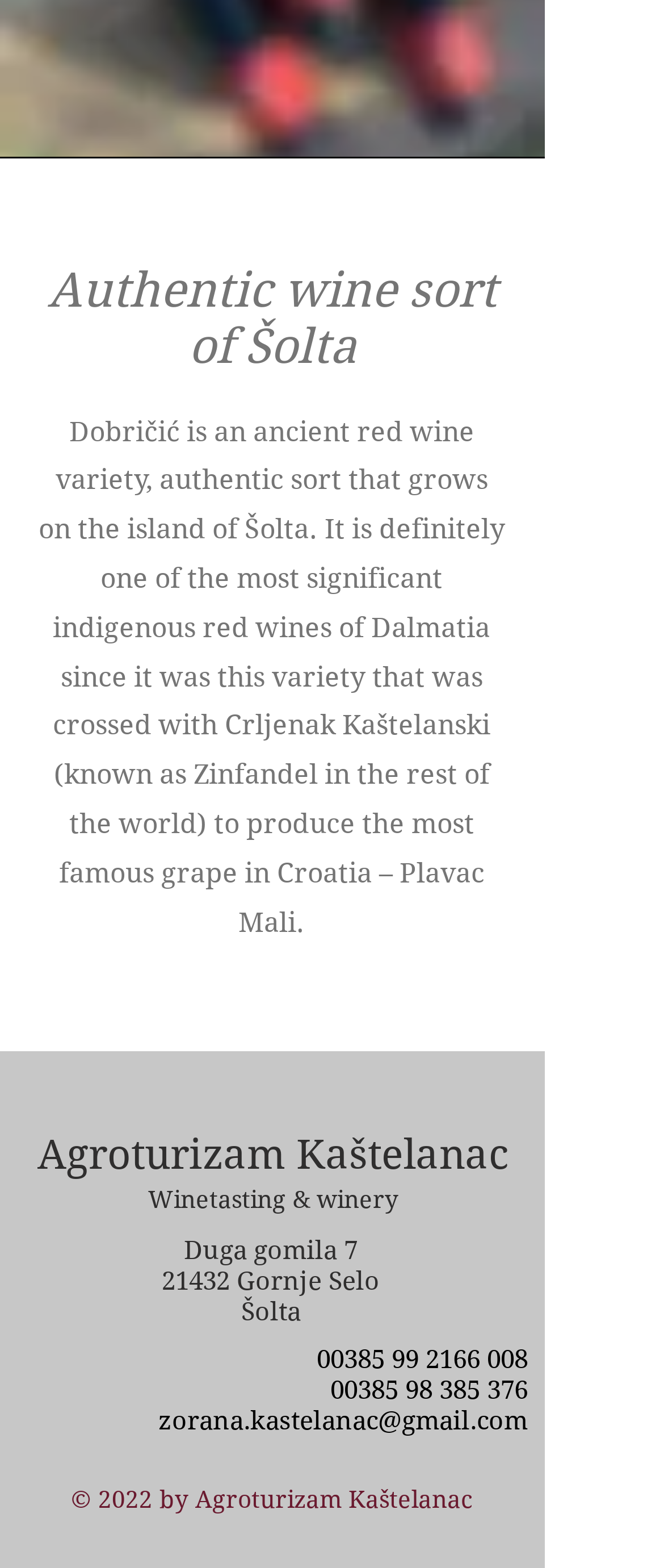Respond with a single word or phrase to the following question: What is the year of copyright for Agroturizam Kaštelanac?

2022